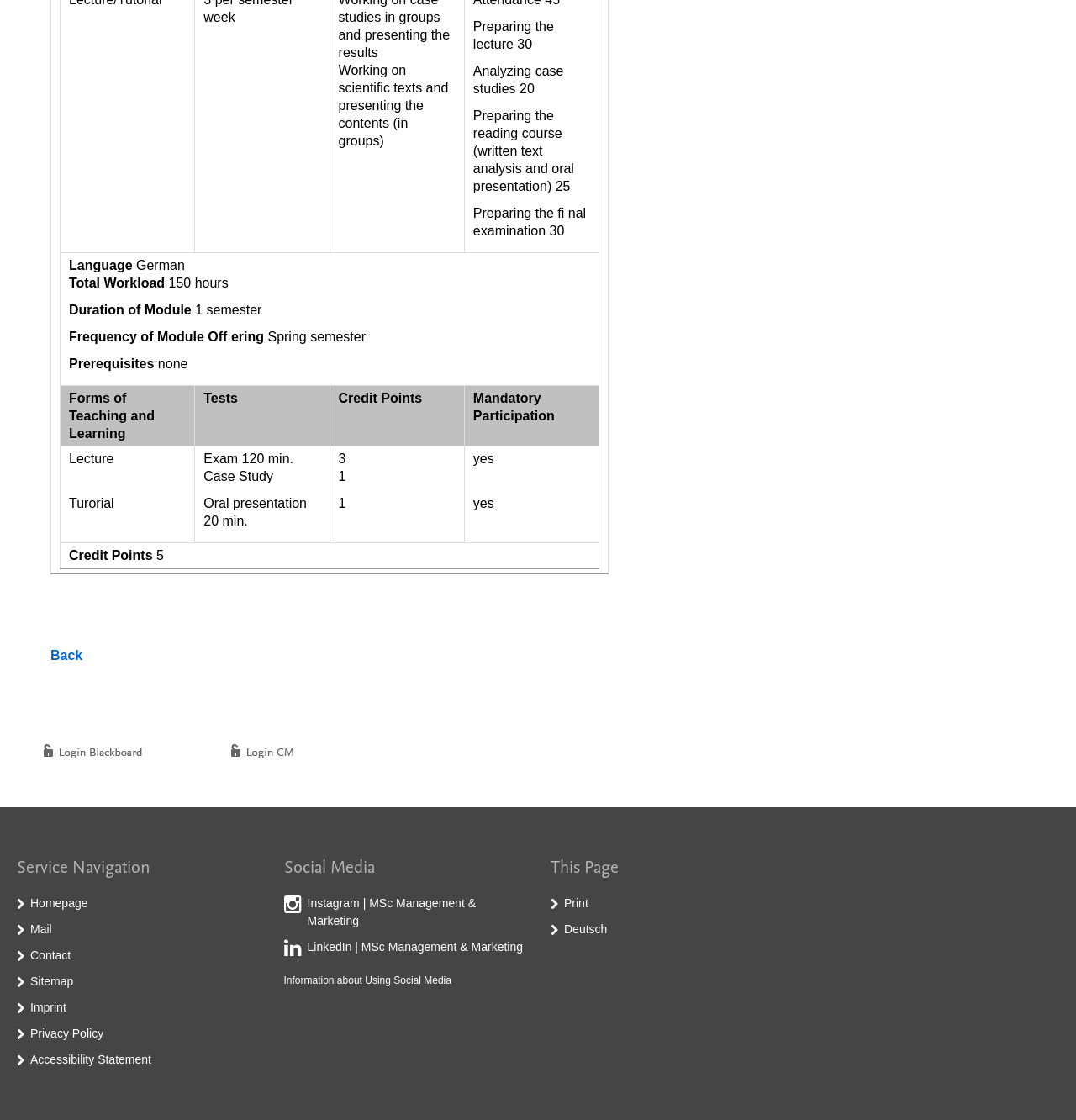How many credit points is the module worth?
Based on the image, please offer an in-depth response to the question.

The credit points of the module can be found in the last row of the grid, which states 'Credit Points 5'.